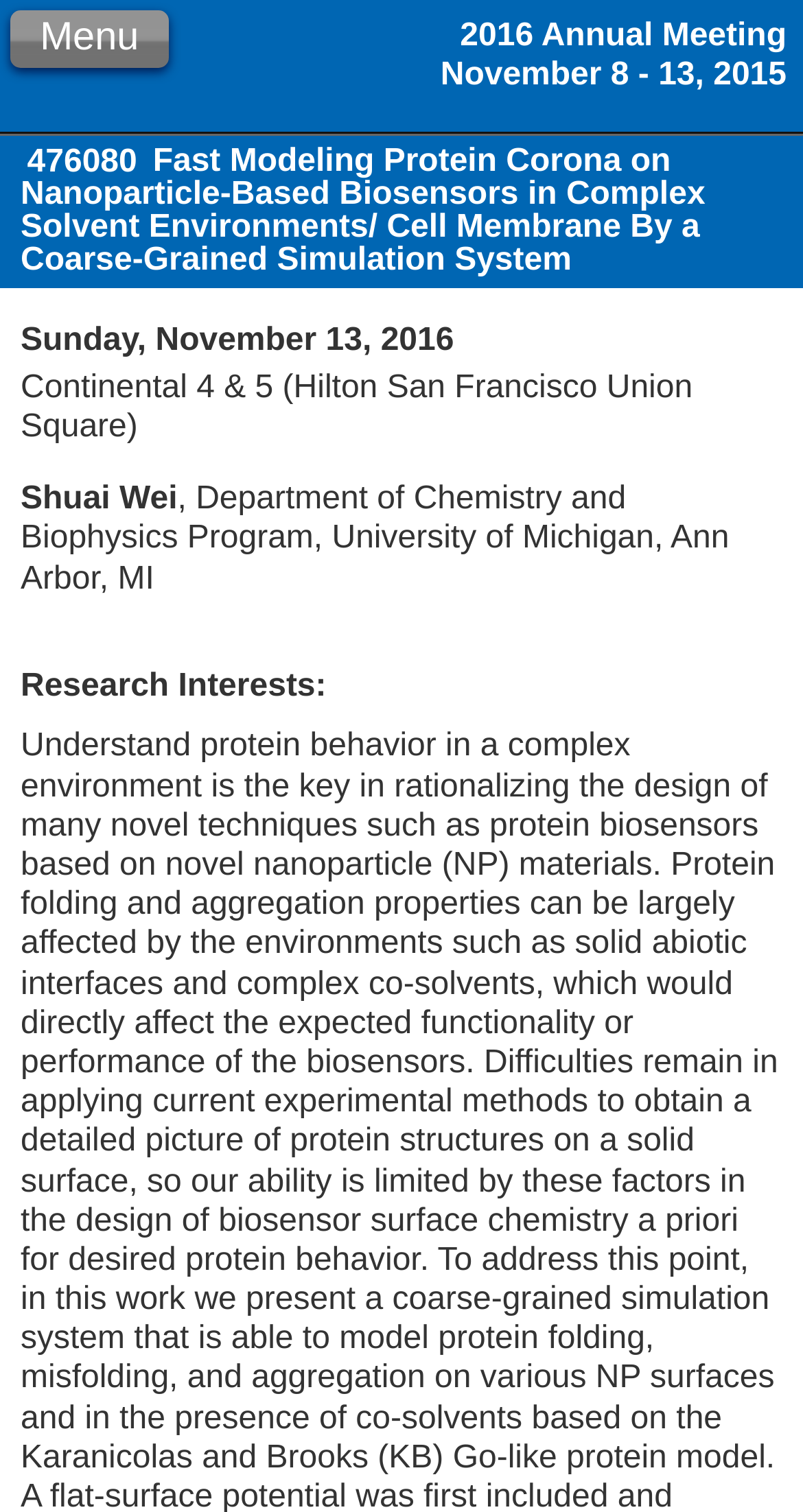Please reply to the following question with a single word or a short phrase:
Where is the Continental 4 & 5 located?

Hilton San Francisco Union Square